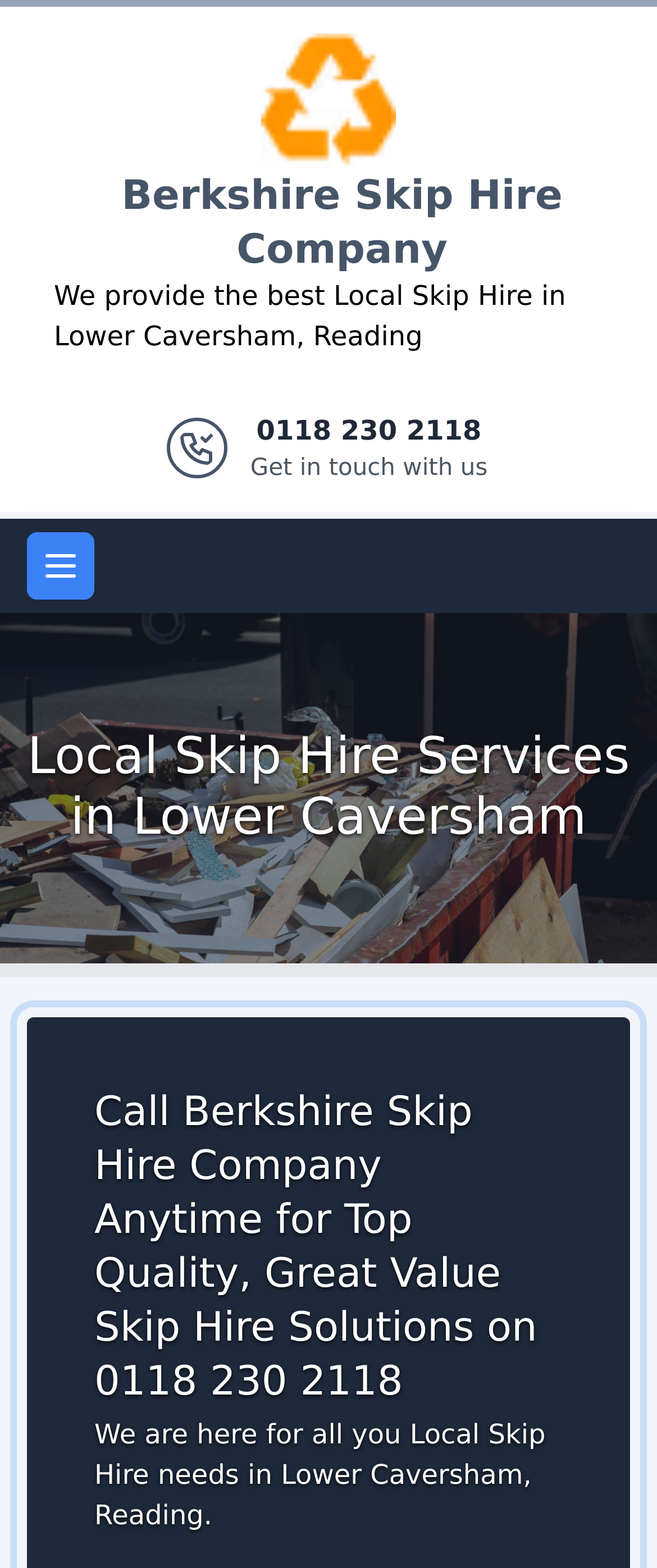What is the phone number to get in touch with Berkshire Skip Hire Company?
Examine the screenshot and reply with a single word or phrase.

0118 230 2118